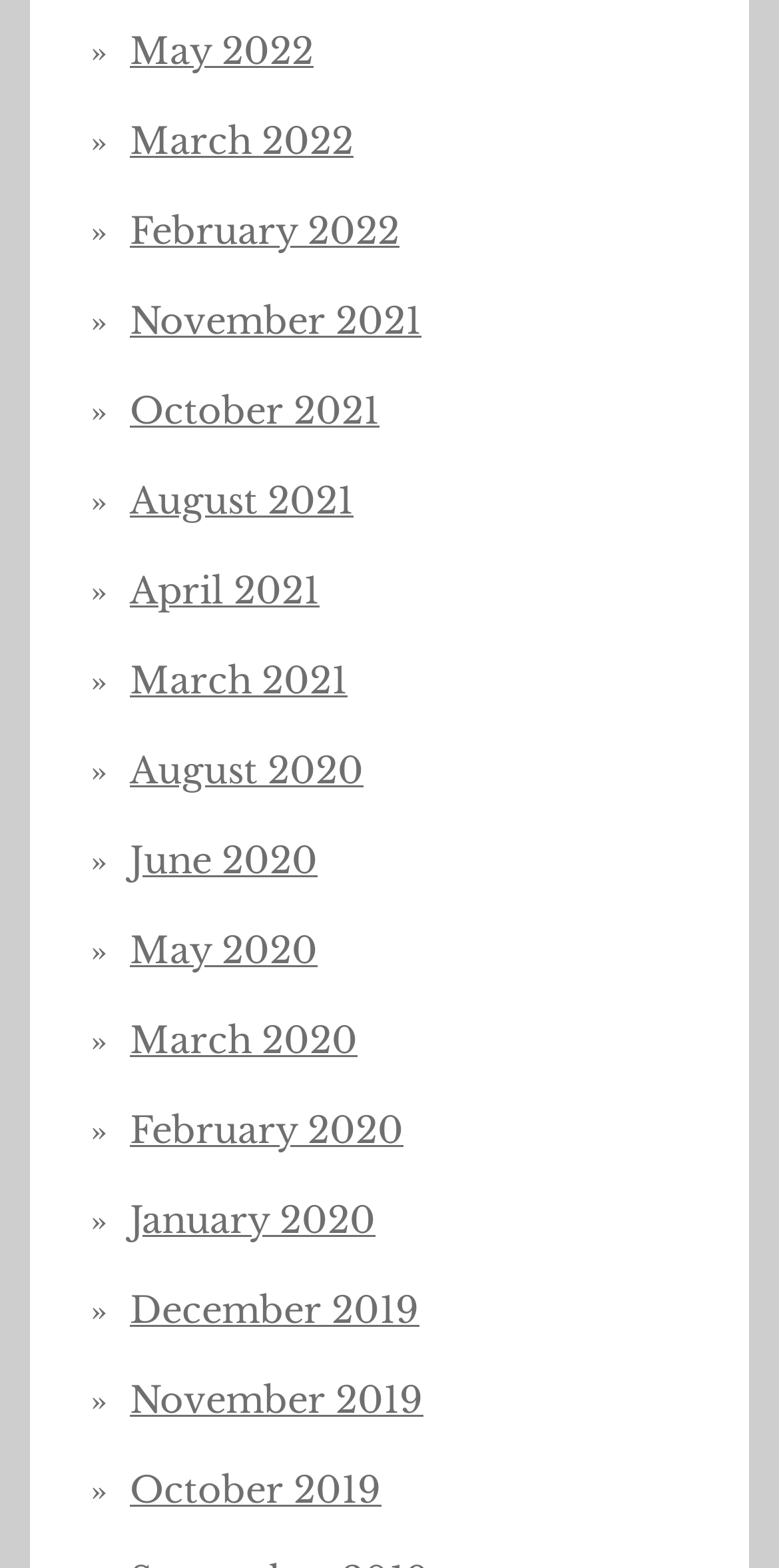What is the earliest month listed?
Please use the image to provide an in-depth answer to the question.

By examining the list of links, I found that the earliest month listed is November 2019, which is located at the bottom of the list with a bounding box coordinate of [0.167, 0.88, 0.544, 0.908].